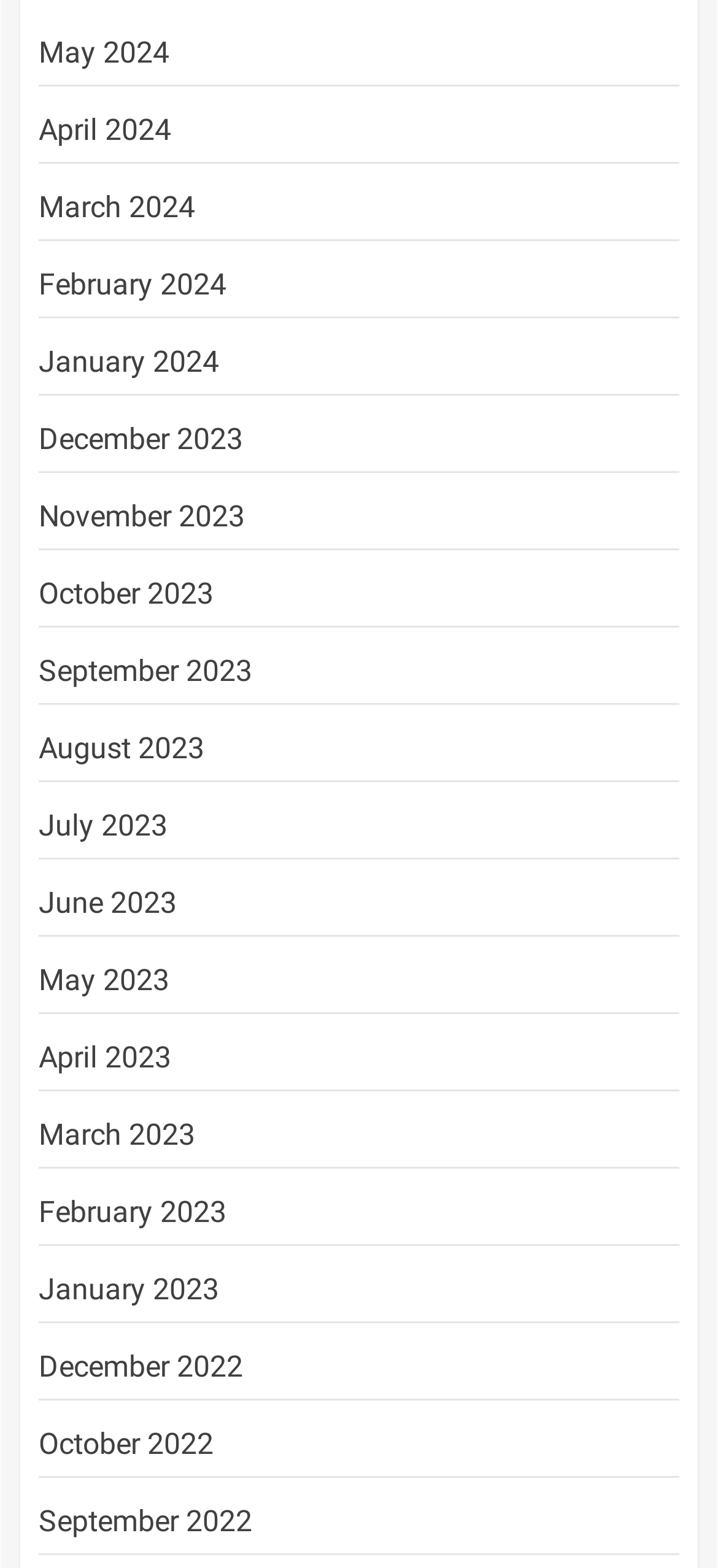What is the earliest month available?
Answer the question with as much detail as possible.

By examining the list of links on the webpage, I found that the earliest month available is December 2022, which is the last link in the list.